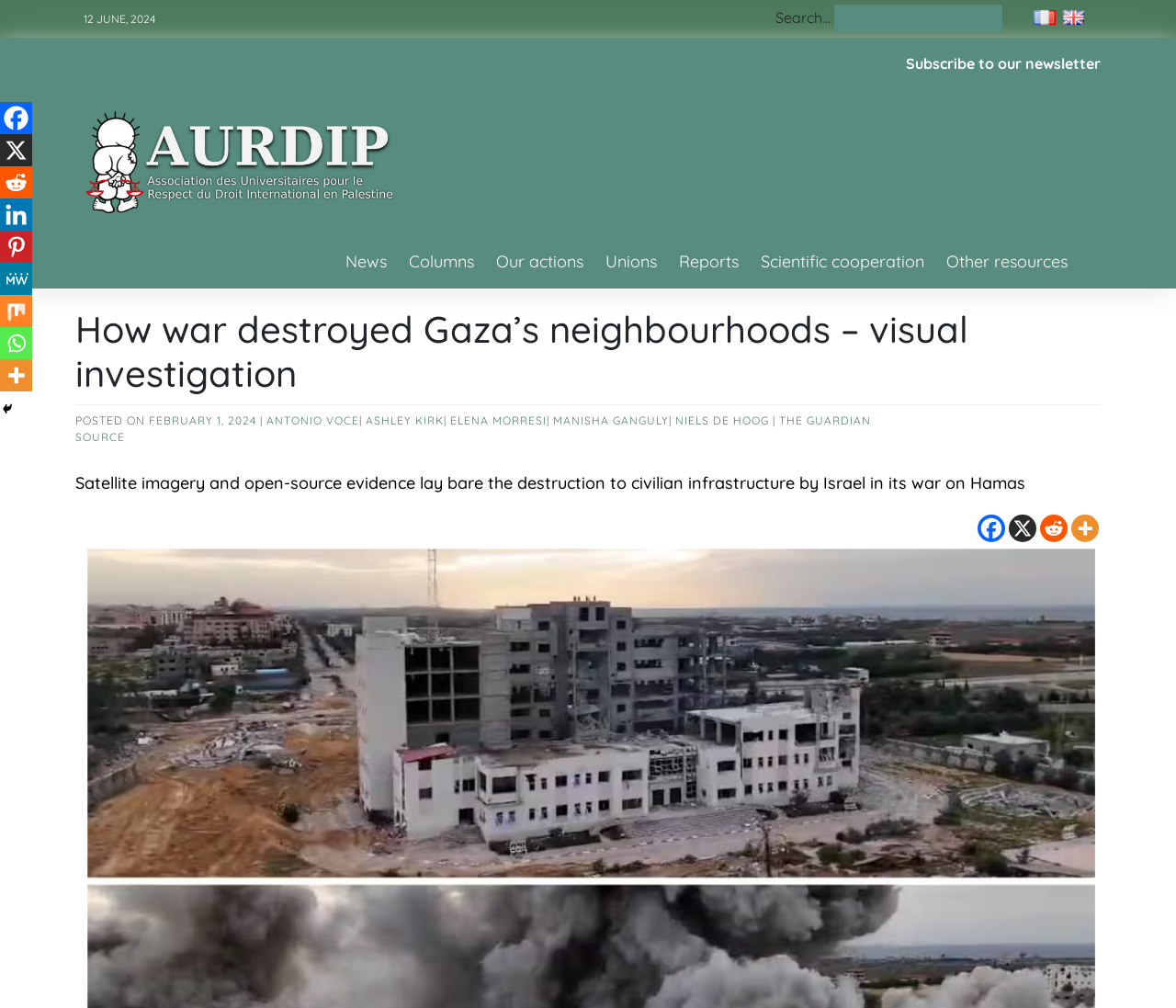Illustrate the webpage thoroughly, mentioning all important details.

This webpage is a news article titled "How war destroyed Gaza's neighbourhoods – visual investigation" from Aurdip. At the top, there is a date "12 JUNE, 2024" and a search bar with a "Search…" placeholder text. To the right of the search bar, there are language options "Français" and "English" with corresponding flag icons. Below the search bar, there is a link to subscribe to the newsletter and the Aurdip logo.

The main content of the webpage is divided into sections. The first section has a heading with the title of the article, followed by the posted date "FEBRUARY 1, 2024" and a list of authors: "ANTONIO VOCE", "ASHLEY KIRK", "ELENA MORRESI", "MANISHA GANGULY", "NIELS DE HOOG", and "THE GUARDIAN". There is also a "SOURCE" link below the authors' list.

The next section has a paragraph of text describing the destruction of civilian infrastructure by Israel in its war on Hamas, using satellite imagery and open-source evidence. Below this text, there are social media sharing links for Facebook, X, Reddit, and More.

On the left side of the webpage, there is a vertical menu with links to different sections of the website, including "News", "Columns", "Our actions", "Unions", "Reports", "Scientific cooperation", and "Other resources". At the bottom of the webpage, there are more social media sharing links and a "Hide" button.